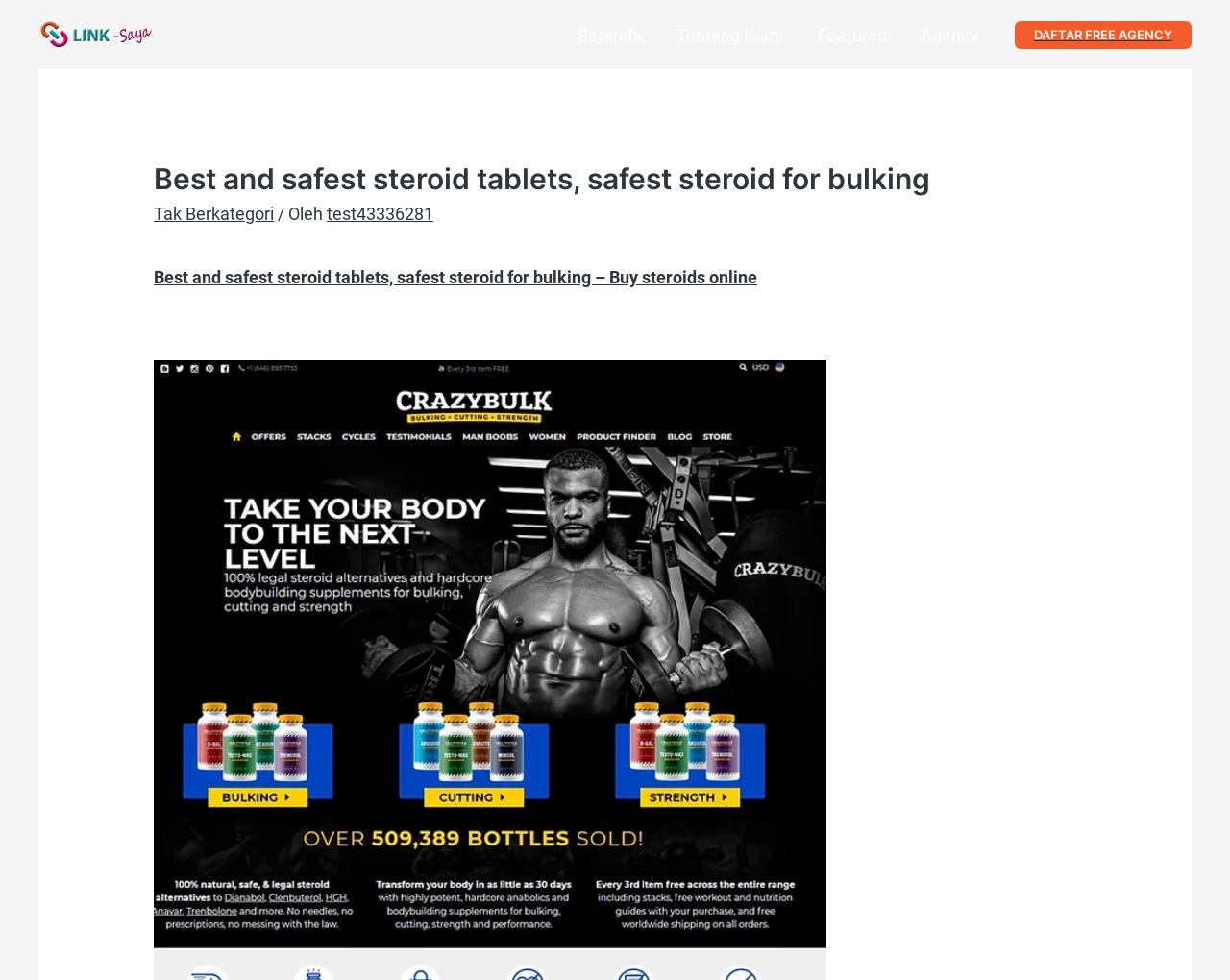Specify the bounding box coordinates of the area that needs to be clicked to achieve the following instruction: "Click on the 'Features' link".

[0.651, 0.001, 0.734, 0.07]